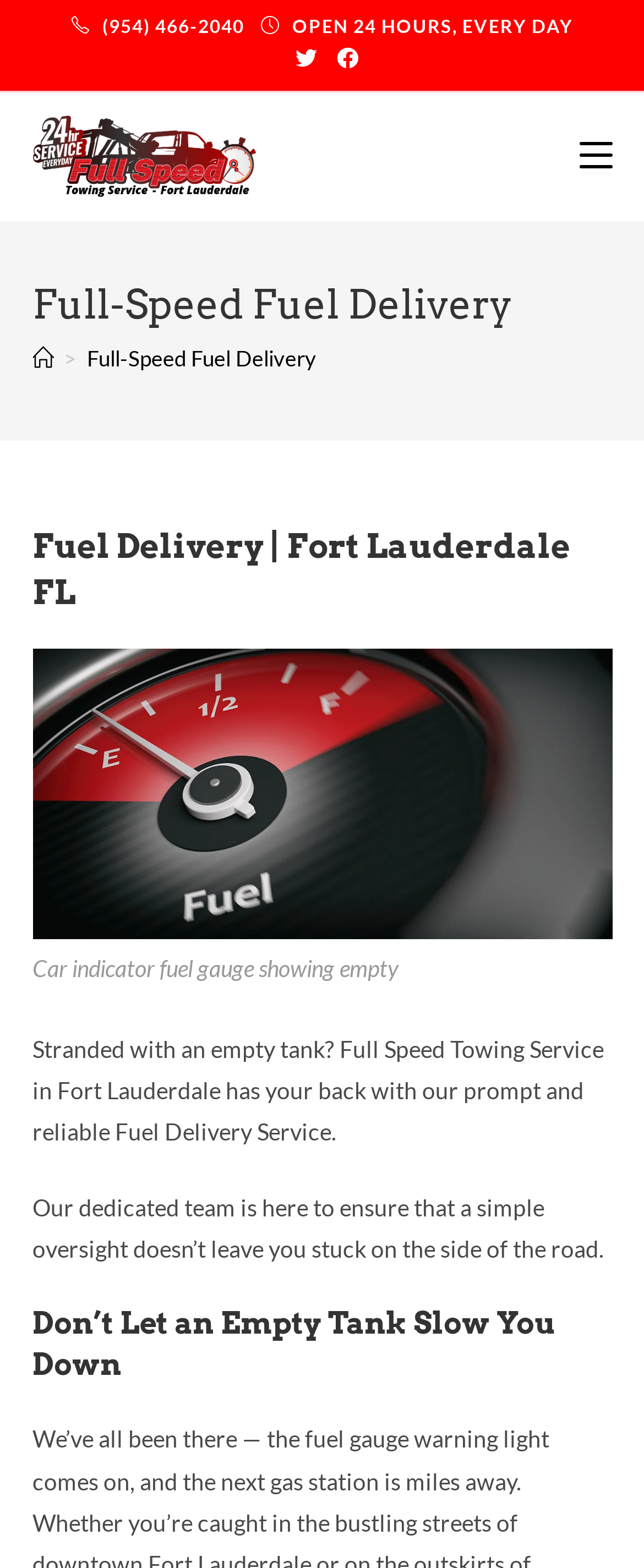With reference to the screenshot, provide a detailed response to the question below:
What is the name of the towing service?

The name of the towing service can be found in the header section of the webpage, and it is also mentioned in the text describing the fuel delivery service.